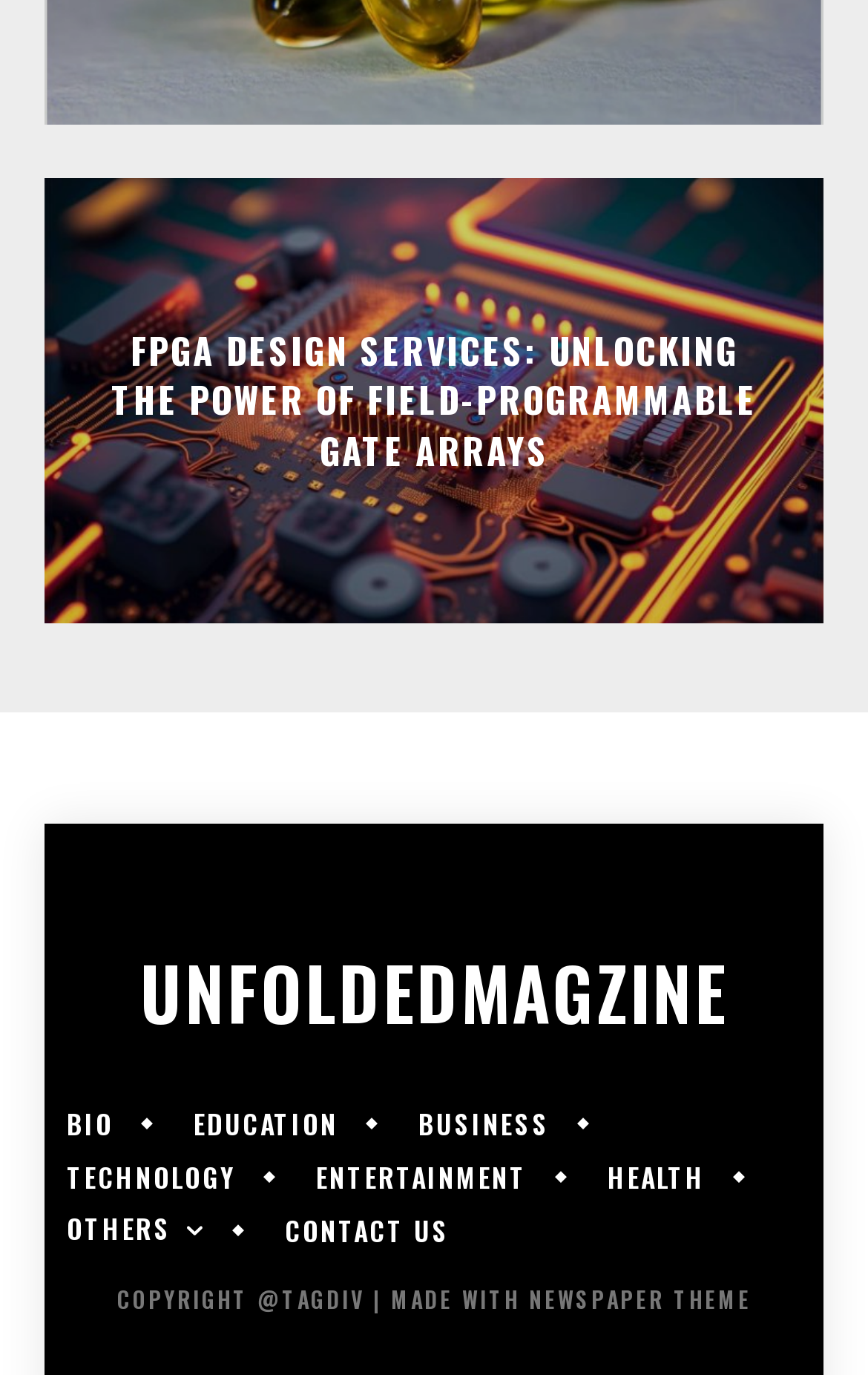What is the main topic of the webpage?
Based on the screenshot, provide your answer in one word or phrase.

FPGA Design Services